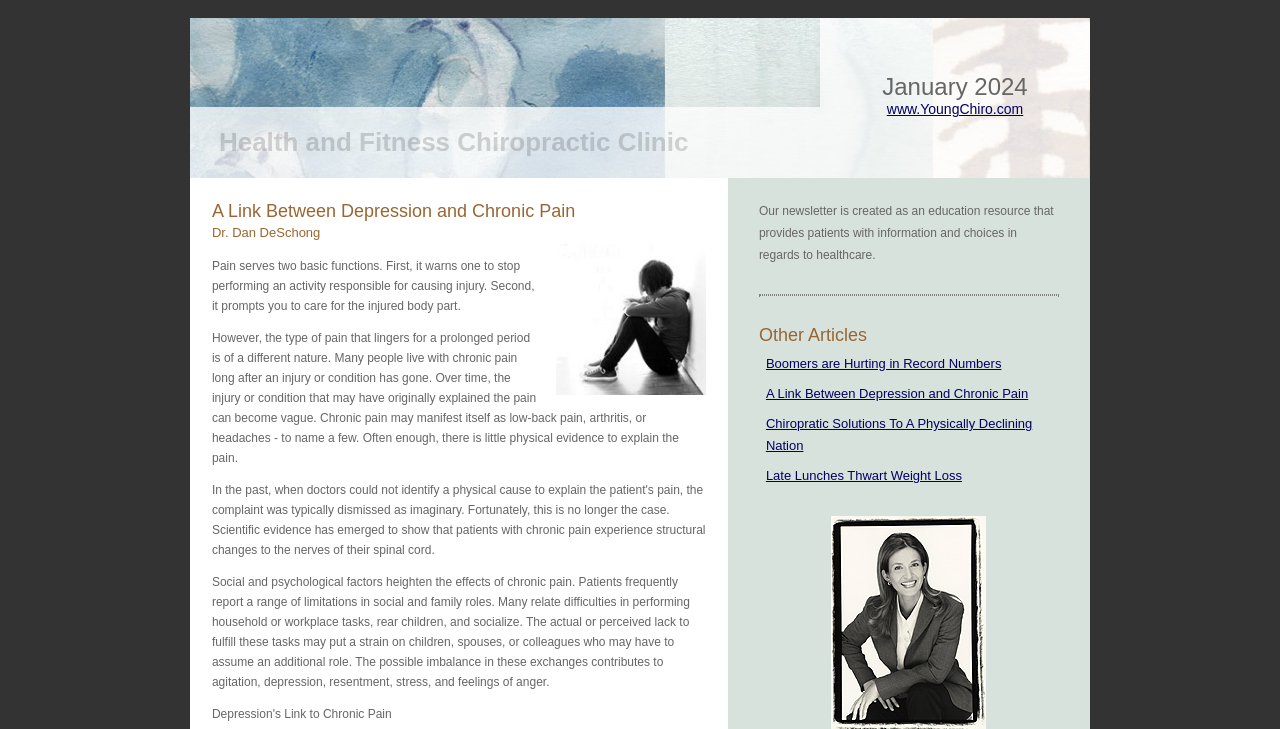Give a succinct answer to this question in a single word or phrase: 
What is the purpose of pain?

To warn and prompt care